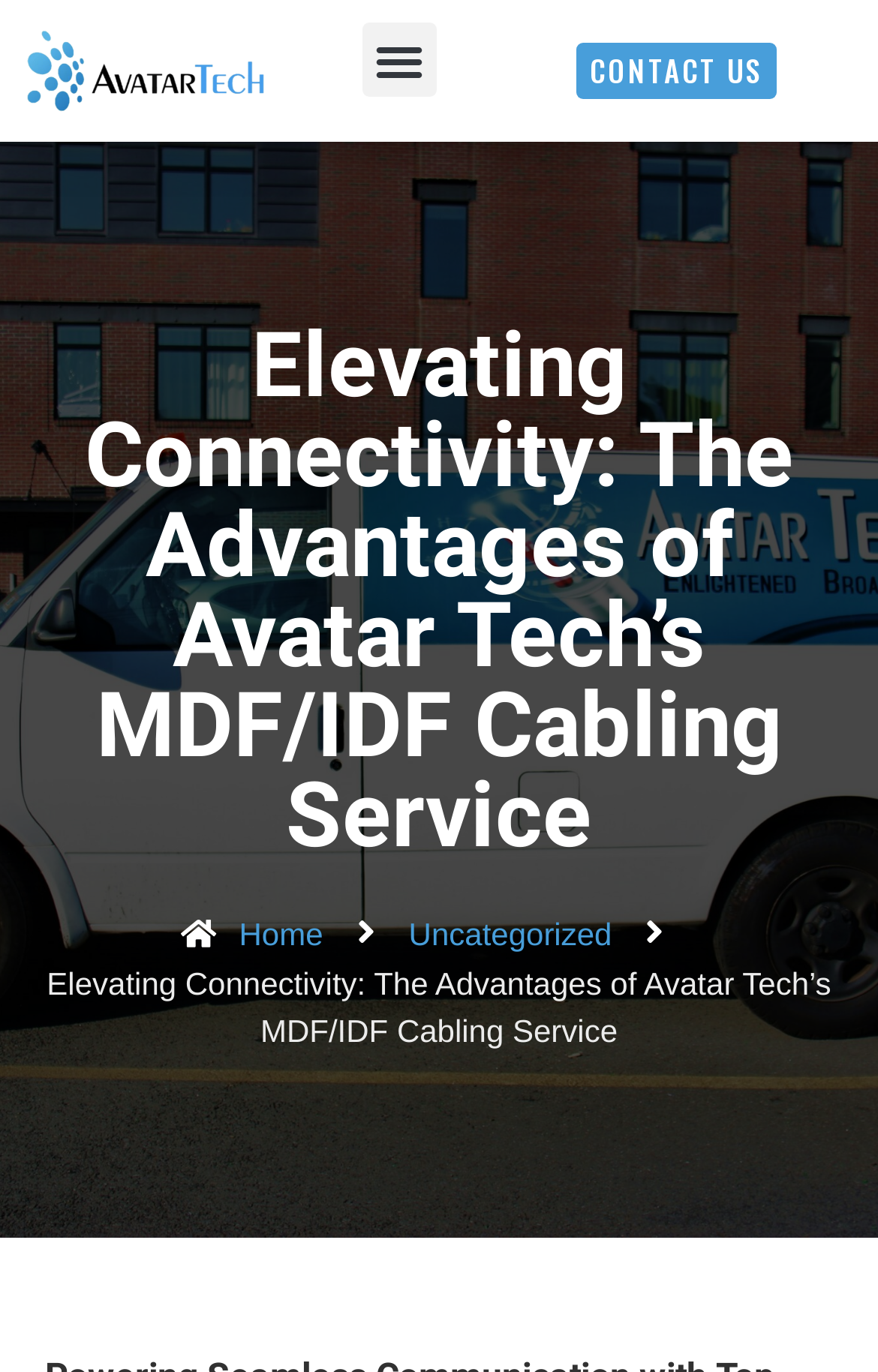Extract the bounding box of the UI element described as: "Uncategorized".

[0.465, 0.664, 0.697, 0.699]